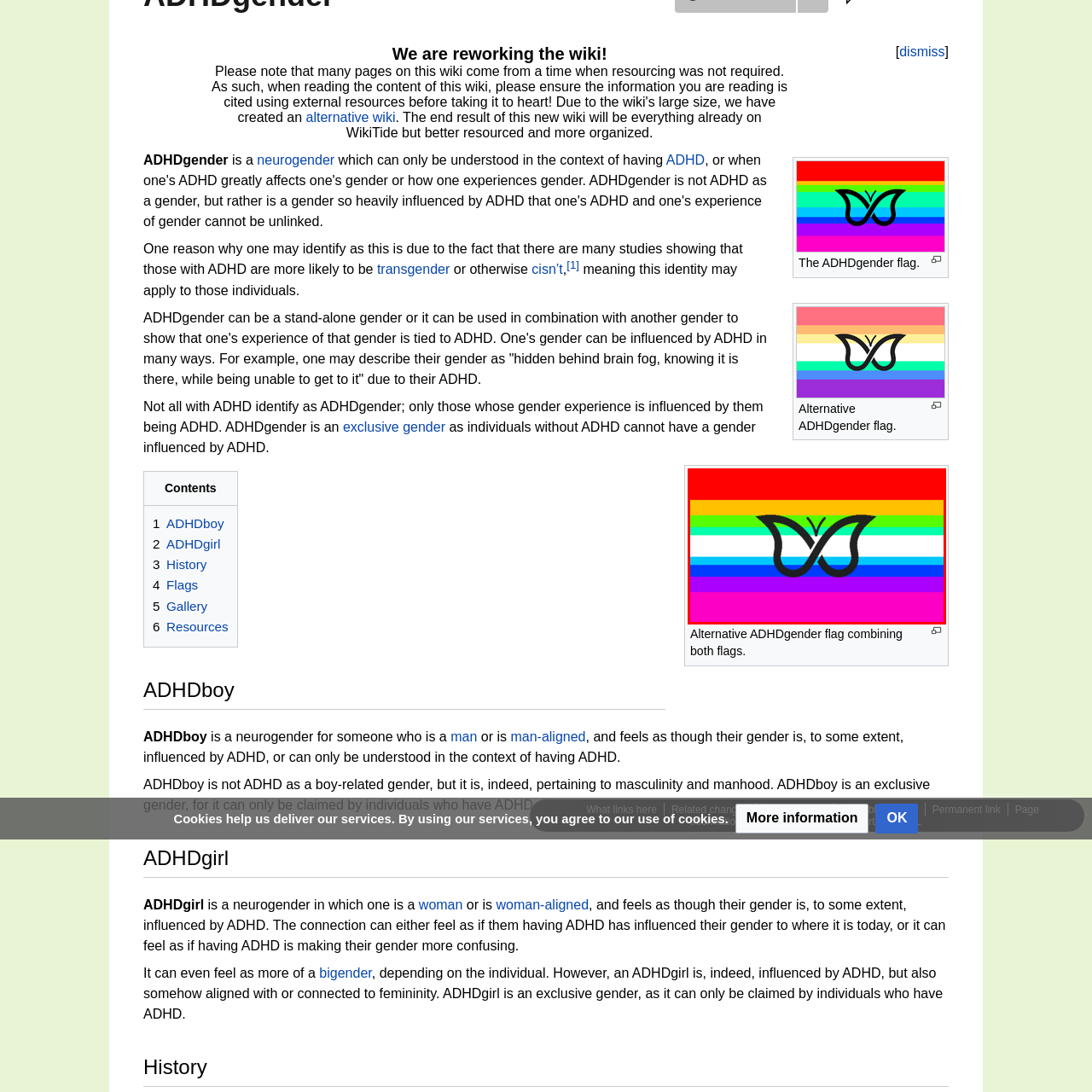What does the flag represent?
Direct your attention to the image inside the red bounding box and provide a detailed explanation in your answer.

The caption explains that the flag serves as an emblem for individuals who identify as ADHDgender, highlighting the unique connection between their gender experiences and the neurodivergence of ADHD.